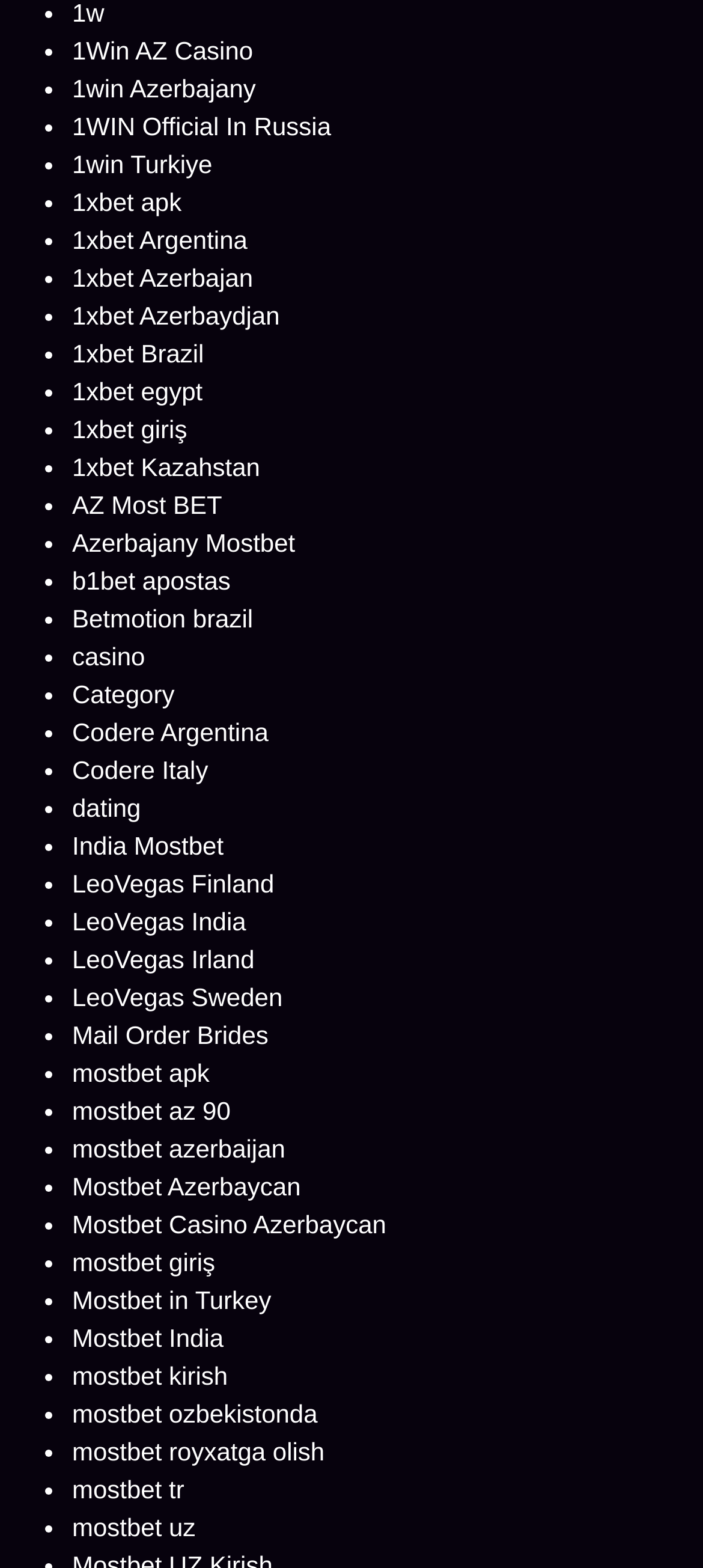Are there any non-gambling related links on this webpage?
Kindly offer a comprehensive and detailed response to the question.

While the majority of links on this webpage are related to online gambling, I can see a few links that appear to be unrelated to gambling, such as 'dating' and 'Mail Order Brides'. These links seem out of place among the gambling-related links.